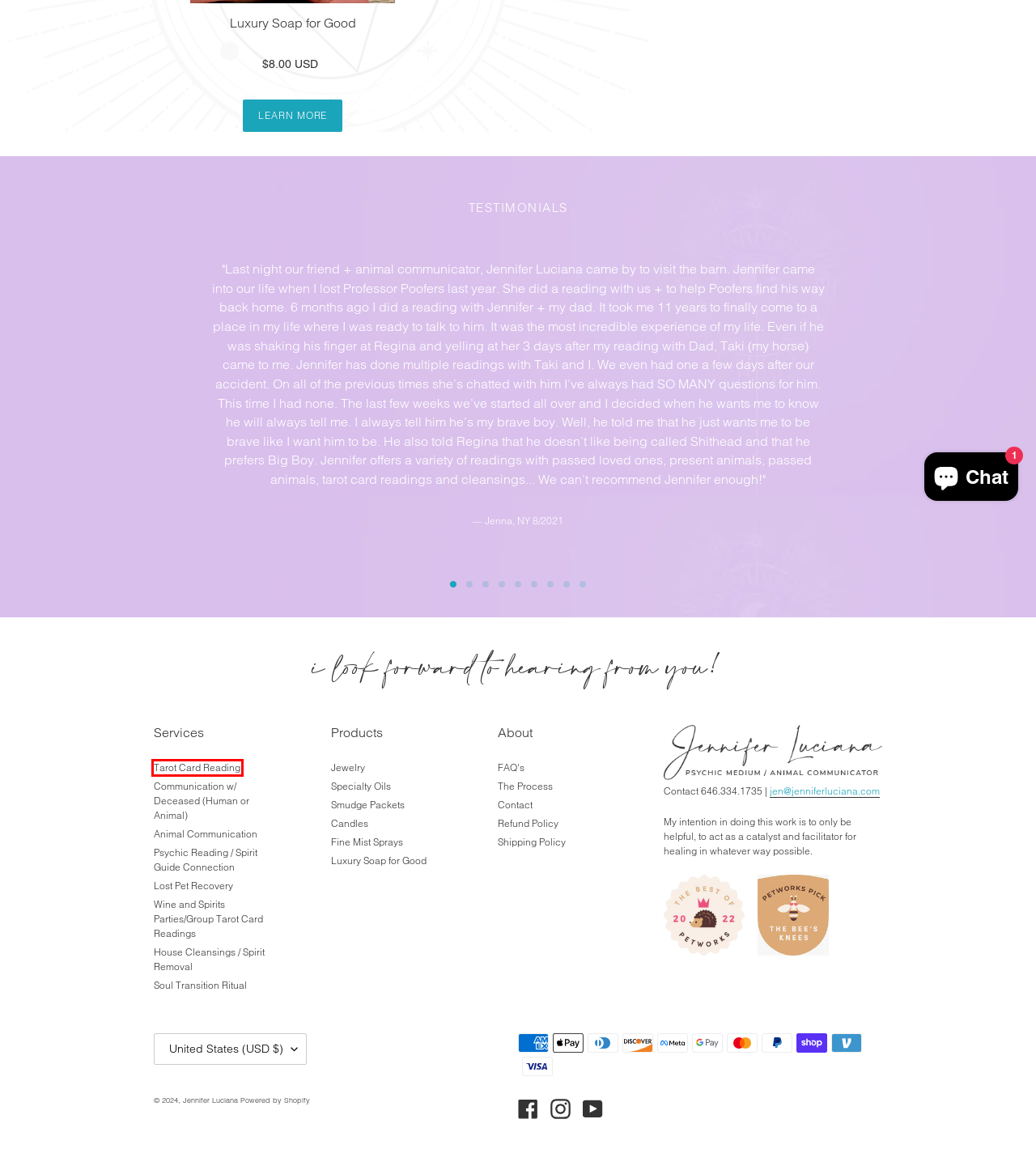Review the screenshot of a webpage that includes a red bounding box. Choose the webpage description that best matches the new webpage displayed after clicking the element within the bounding box. Here are the candidates:
A. Psychic Reading / Spirit Guide Connection
– Jennifer Luciana
B. Animal Communication
– Jennifer Luciana
C. Fine Mist Cleanse Spray
– Jennifer Luciana
D. House Cleansings / Spirit Removal
– Jennifer Luciana
E. Wine and Spirits Parties/Group Tarot Card Readings
– Jennifer Luciana
F. Start and grow your e-commerce business - 3-Day Free Trial - Shopify USA
G. Tarot Card Reading
– Jennifer Luciana
H. Lost Pet Recovery
– Jennifer Luciana

G